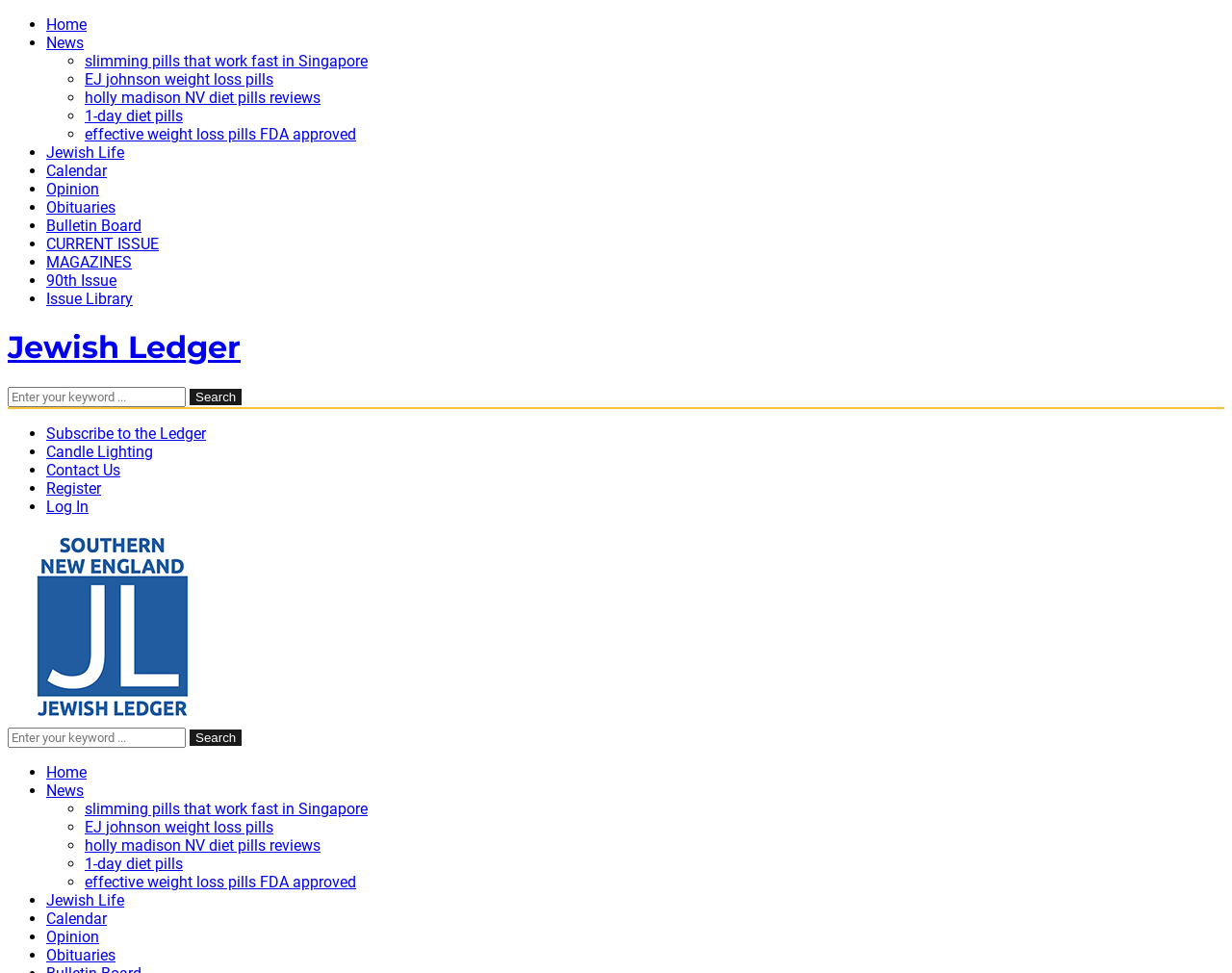Identify the bounding box of the UI element that matches this description: "Subscribe to the Ledger".

[0.038, 0.436, 0.167, 0.455]